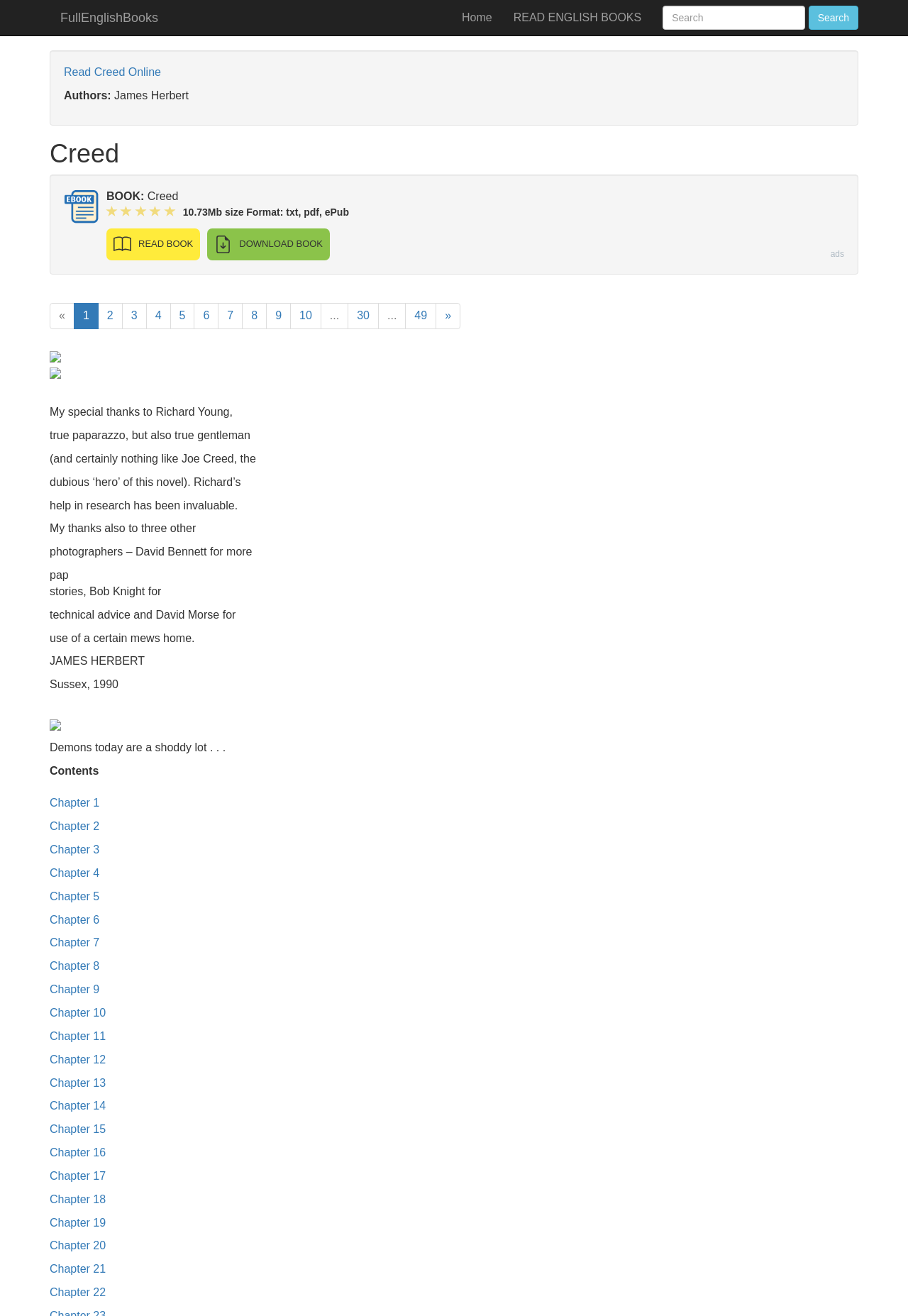Please identify the bounding box coordinates of the region to click in order to complete the task: "Go to page 1". The coordinates must be four float numbers between 0 and 1, specified as [left, top, right, bottom].

[0.081, 0.23, 0.108, 0.25]